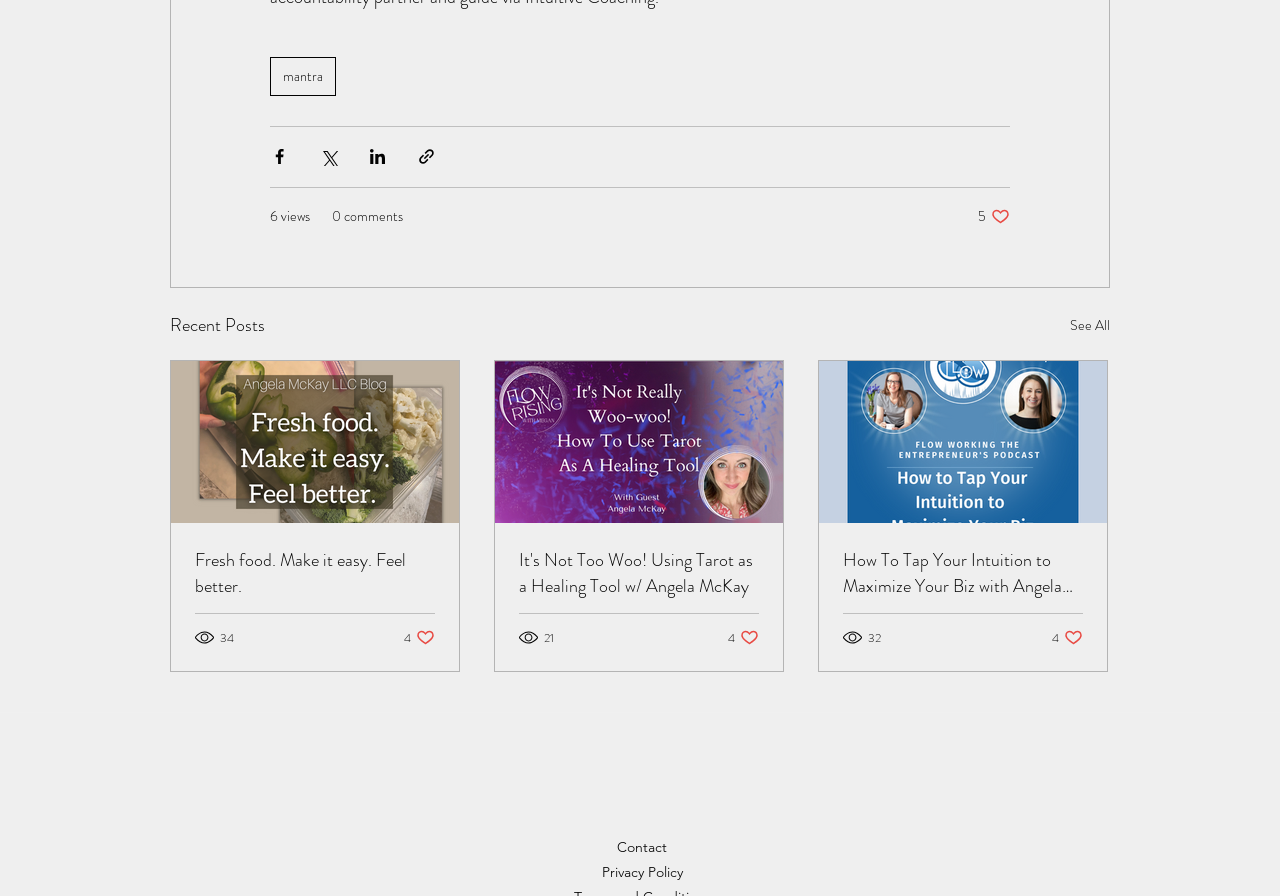Please give the bounding box coordinates of the area that should be clicked to fulfill the following instruction: "Visit Instagram". The coordinates should be in the format of four float numbers from 0 to 1, i.e., [left, top, right, bottom].

[0.492, 0.861, 0.508, 0.884]